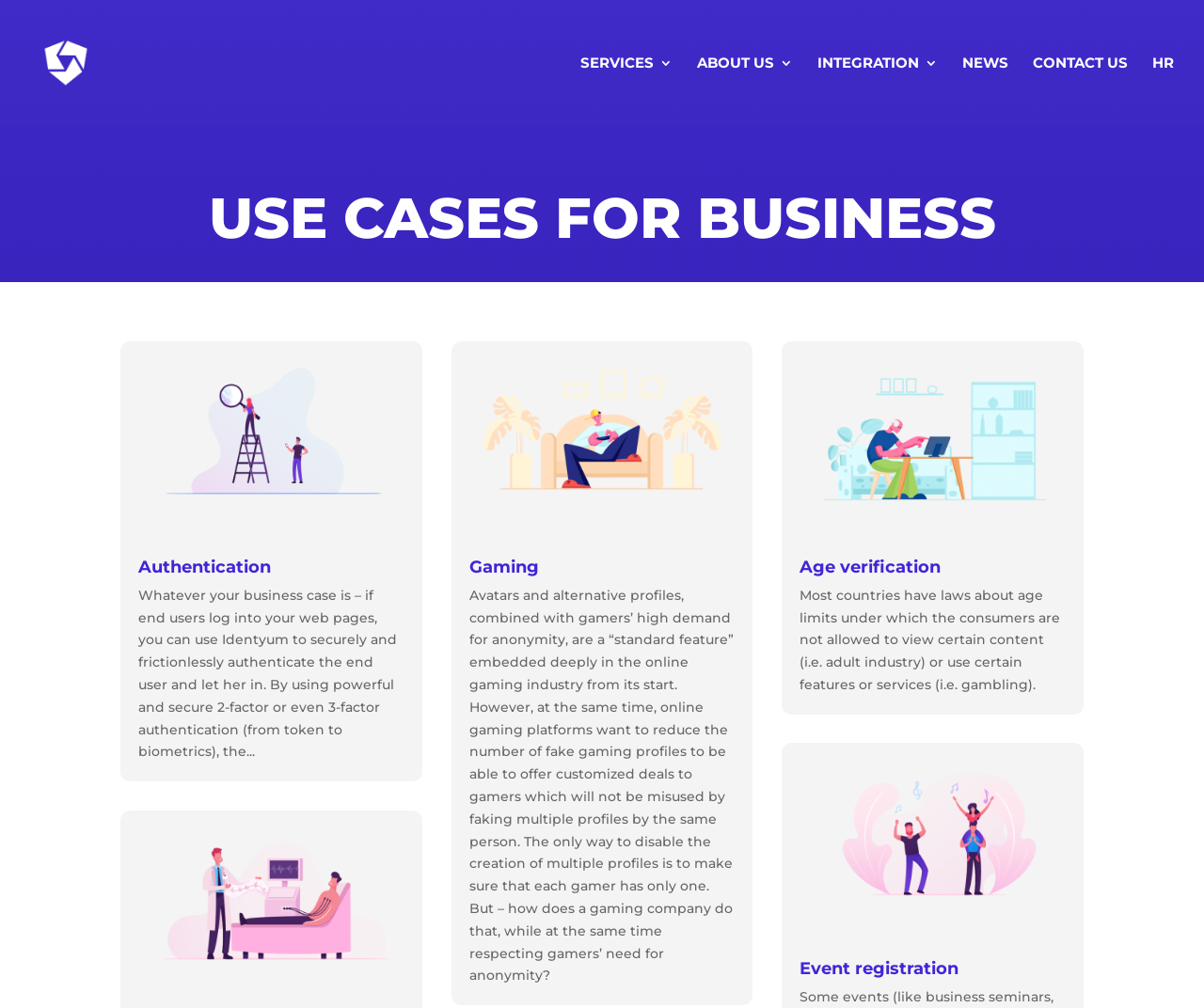Please locate the bounding box coordinates of the element that needs to be clicked to achieve the following instruction: "Click on Identyum logo". The coordinates should be four float numbers between 0 and 1, i.e., [left, top, right, bottom].

[0.027, 0.013, 0.11, 0.112]